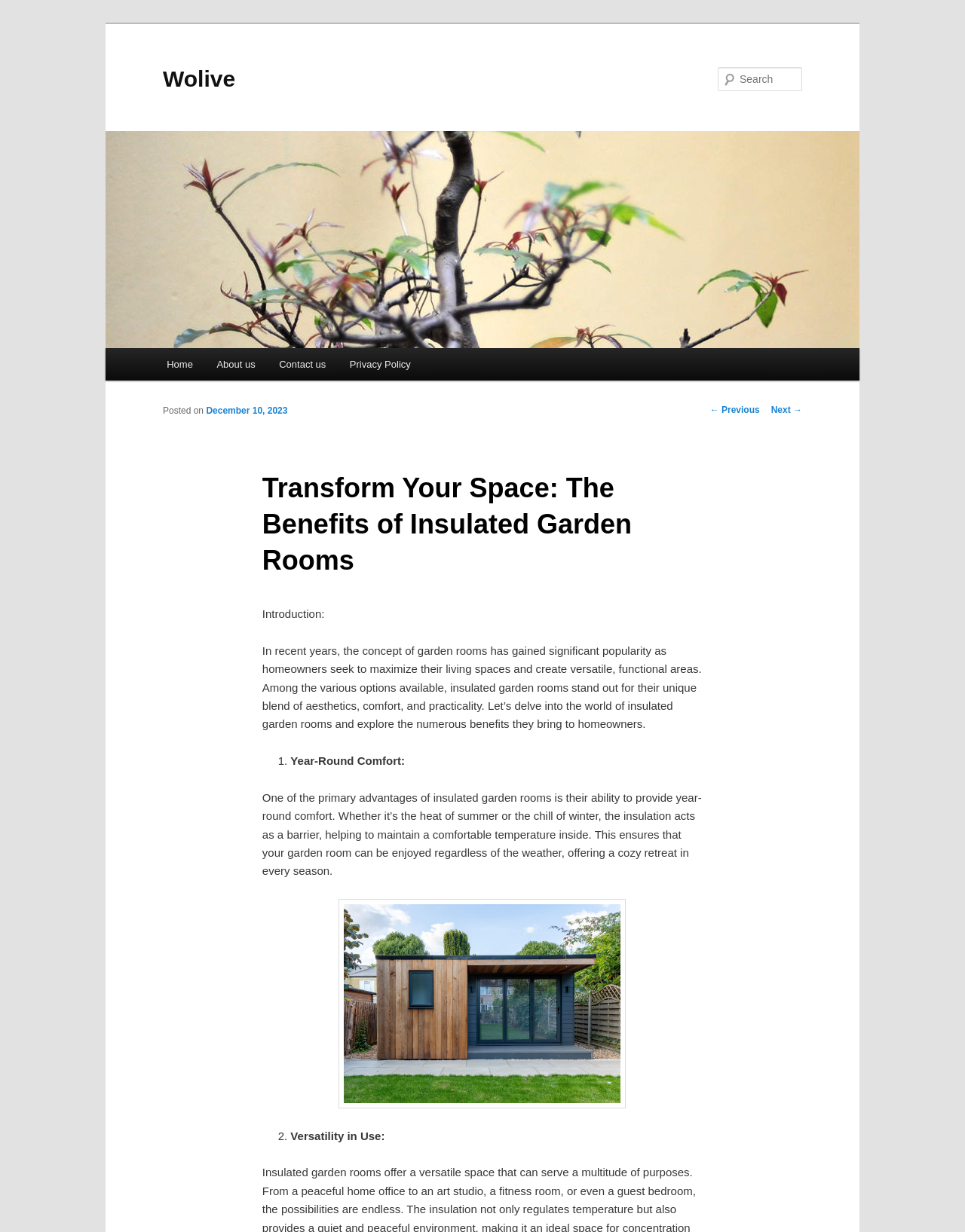Specify the bounding box coordinates of the region I need to click to perform the following instruction: "Buy this product". The coordinates must be four float numbers in the range of 0 to 1, i.e., [left, top, right, bottom].

None